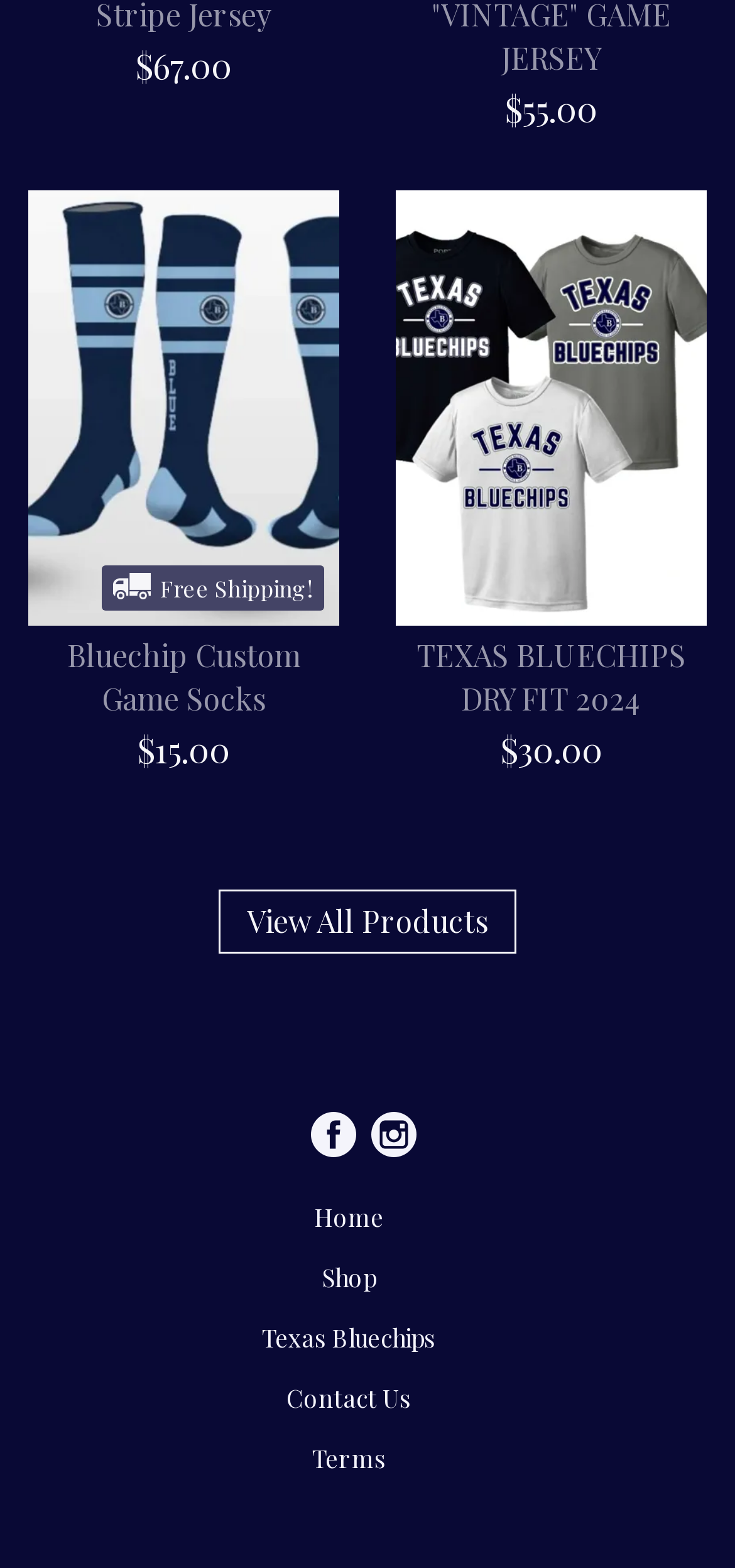How many links are there on the top?
Please answer the question with a single word or phrase, referencing the image.

6